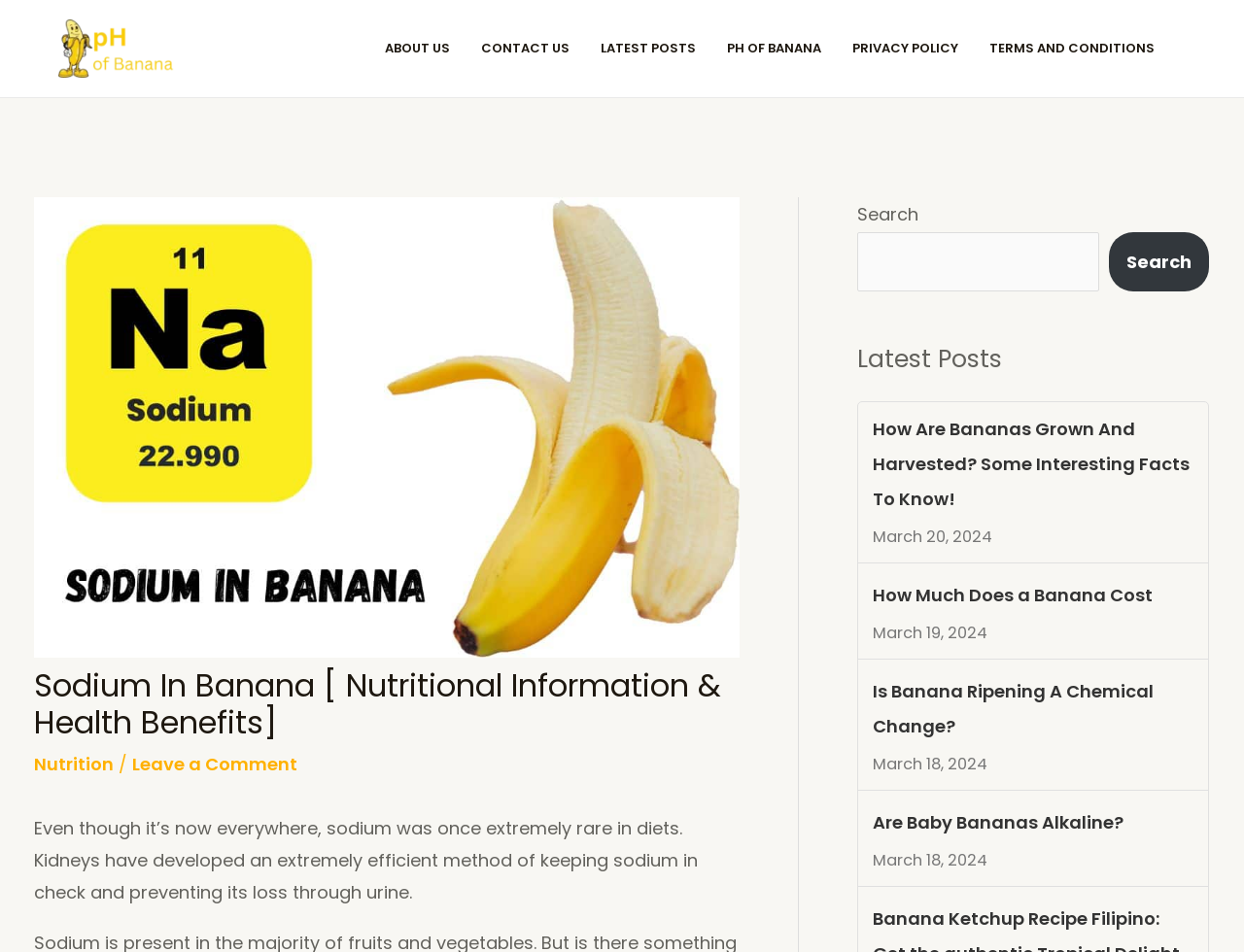Kindly provide the bounding box coordinates of the section you need to click on to fulfill the given instruction: "Leave a comment".

[0.106, 0.789, 0.239, 0.815]